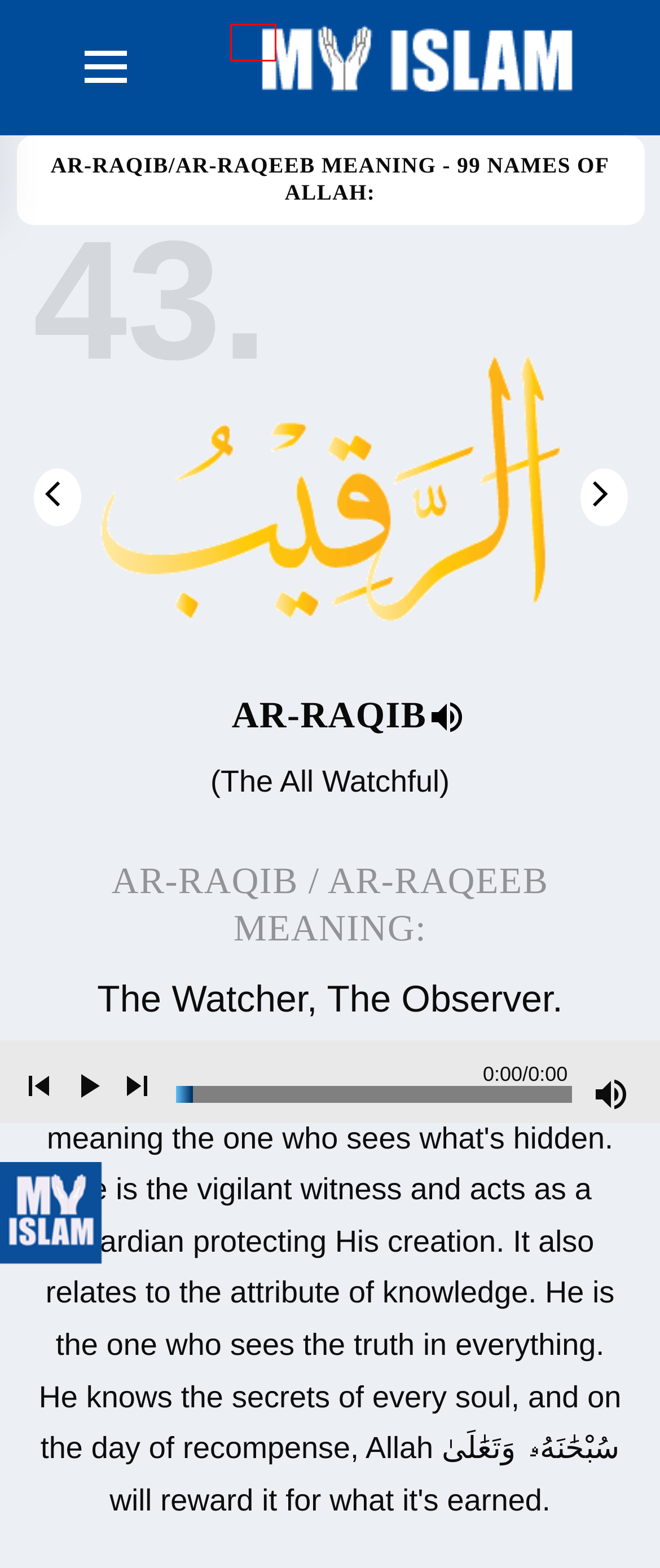You are provided a screenshot of a webpage featuring a red bounding box around a UI element. Choose the webpage description that most accurately represents the new webpage after clicking the element within the red bounding box. Here are the candidates:
A. Al-Mujeeb: The Responding One (44 / 99 Names of Allah)
B. My Islam - A Place Where Muslim's Go To Grow
C. Al-Kareem: The Bountiful One (42 / 99 Names of Allah)
D. Al-Mani: The Preventer (90 / 99 Names of Allah)
E. Learn The 99 Names of Allah (With Meaning and Benefits)
F. Al Qabid: The Restricting One (20 / 99 Names of Allah)
G. Surah Ma'idah Ayat 118 (5:118 Quran) With Tafsir - My Islam
H. Al-Kabeer: The Great One (37 / 99 Names of Allah)

C